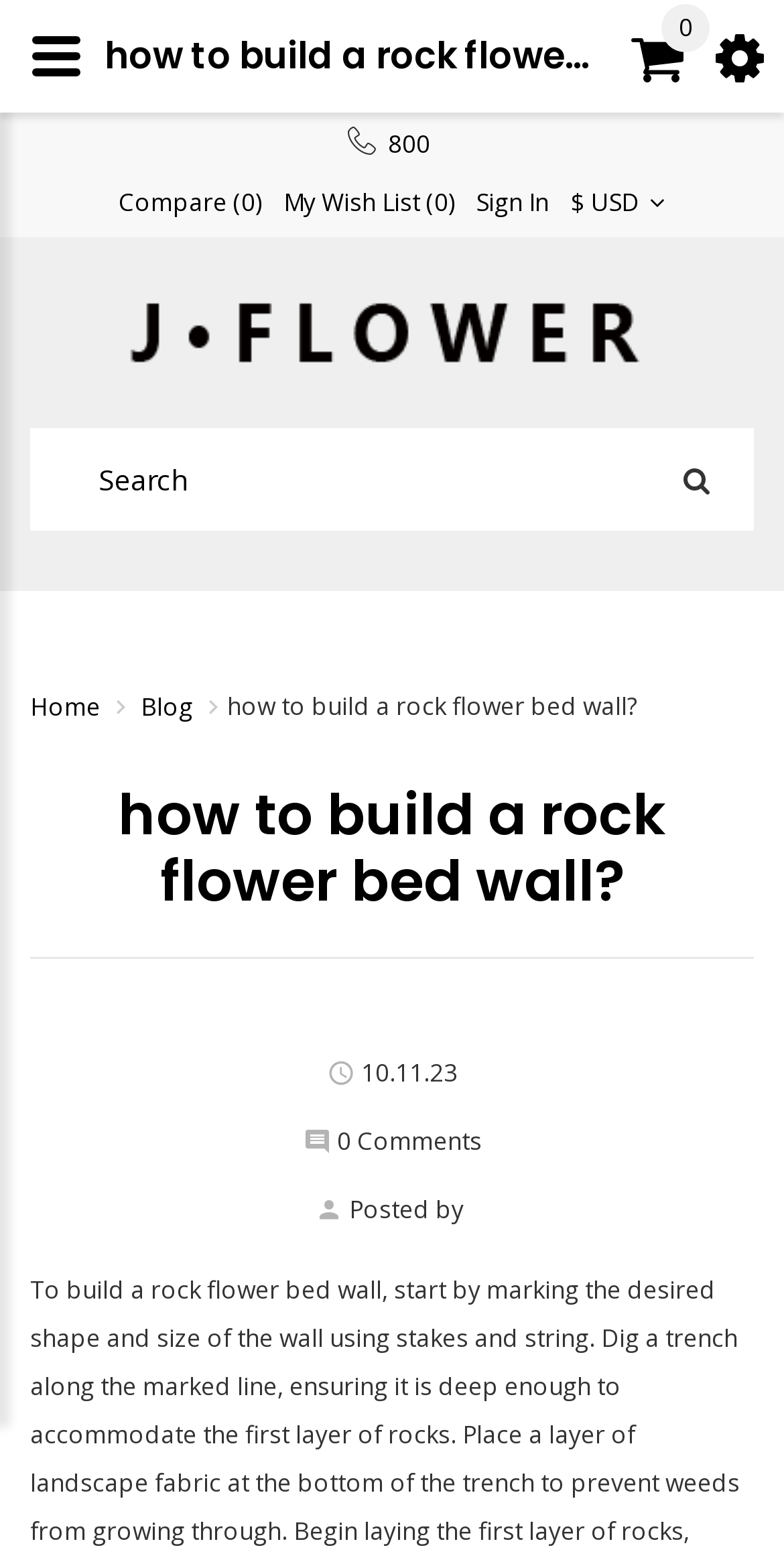With reference to the screenshot, provide a detailed response to the question below:
How many comments are there on this article?

I found the number of comments on this article by looking at the text below the article title, which says '0 Comments'. This indicates that there are no comments on this article.